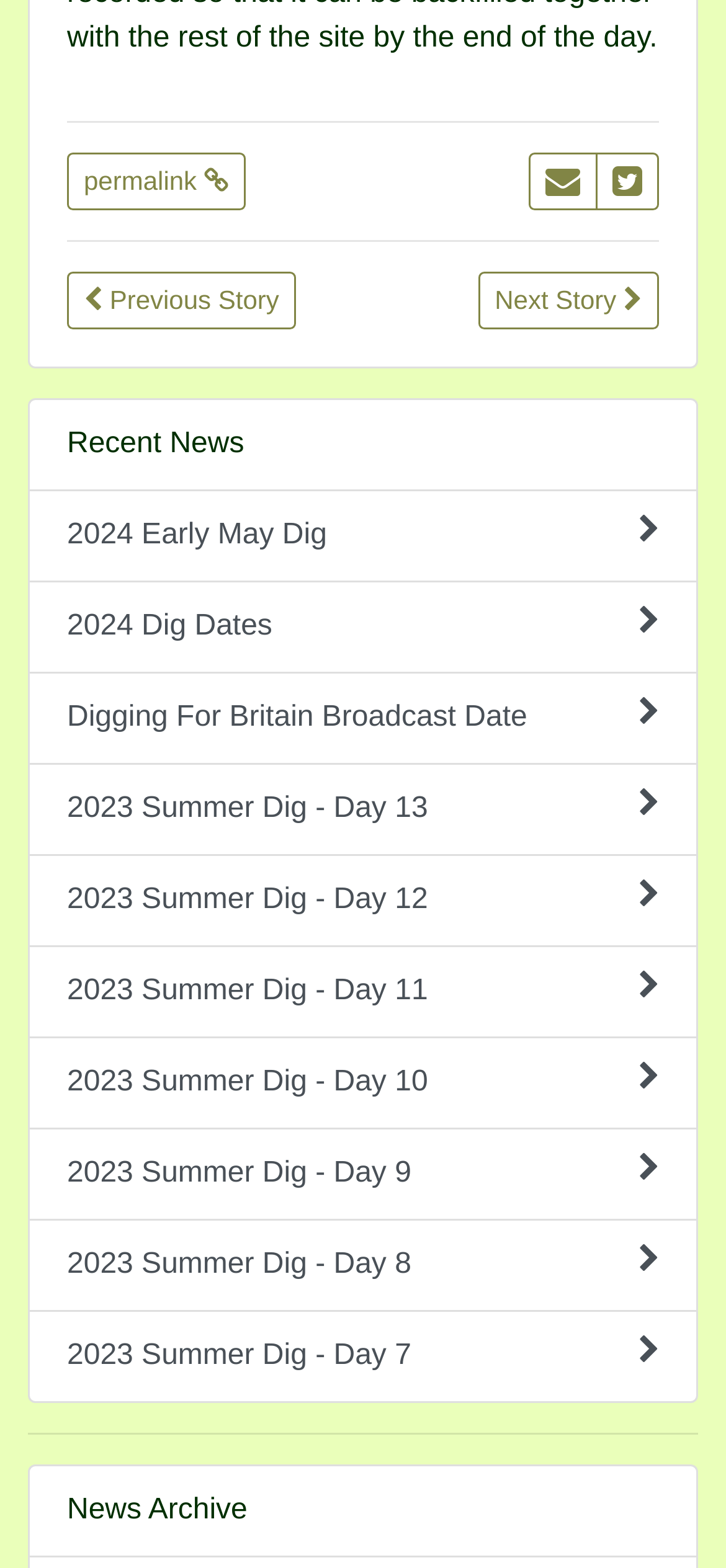Refer to the image and offer a detailed explanation in response to the question: Can I navigate to previous or next story?

I found two link elements with texts 'Previous Story' and 'Next Story' which suggest that users can navigate to previous or next story.